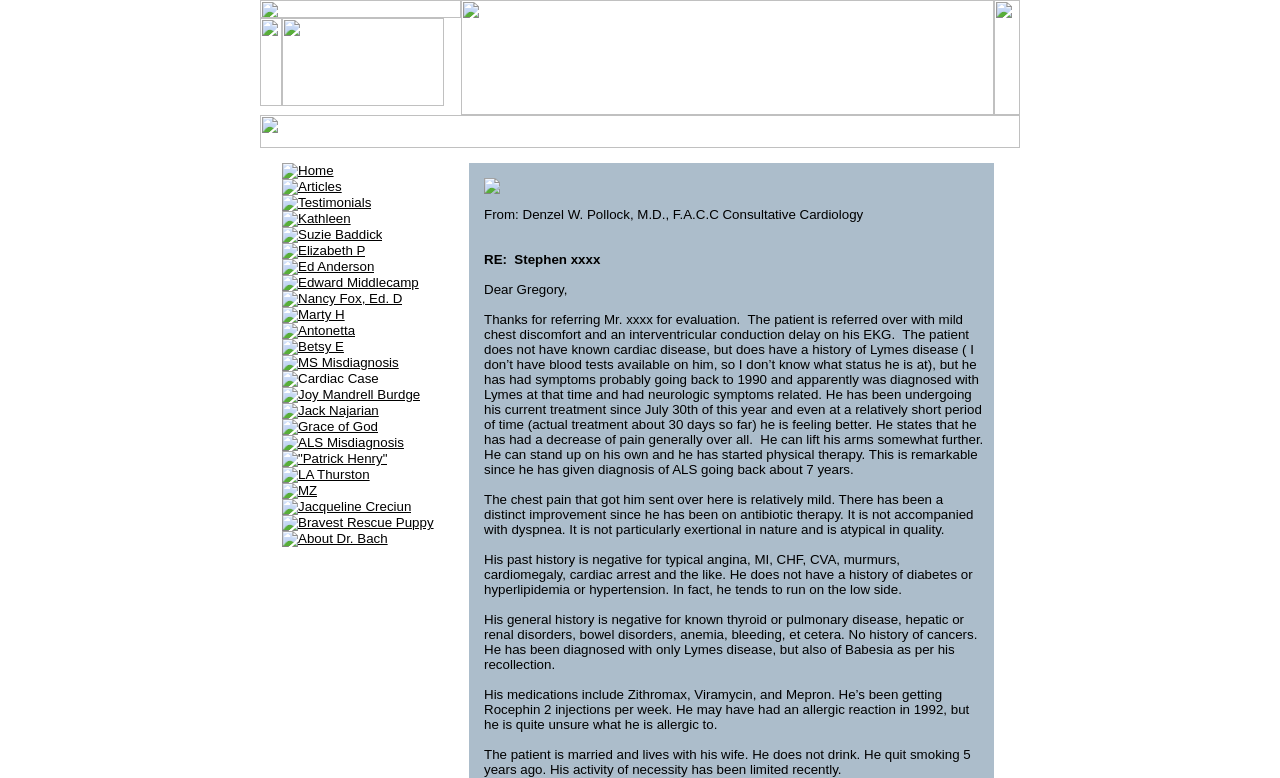How many links are in the table?
Use the information from the screenshot to give a comprehensive response to the question.

By counting the number of rows in the table, we can see that there are 11 rows, each containing a link, so there are 11 links in the table.